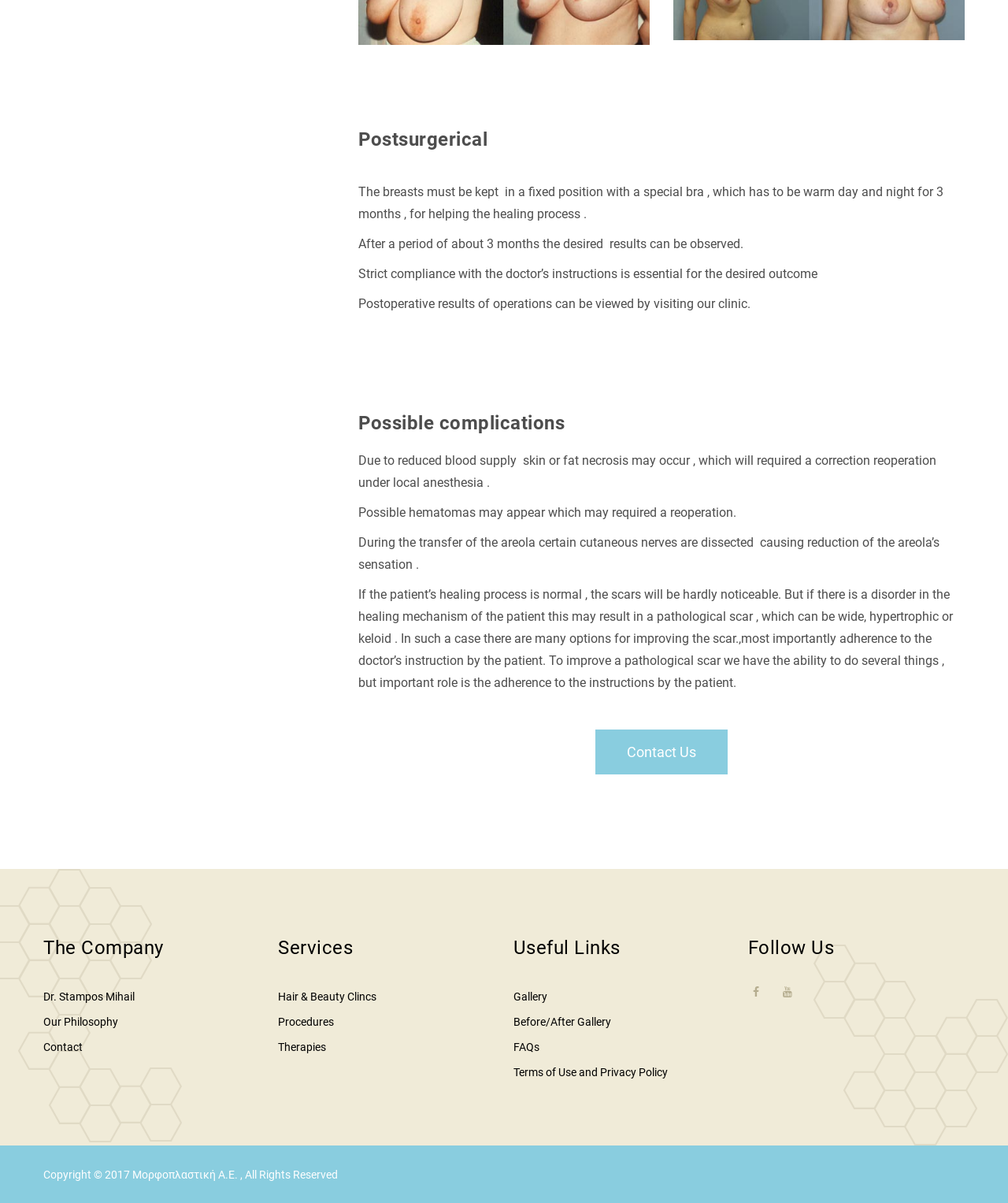Refer to the screenshot and give an in-depth answer to this question: What is the importance of adhering to the doctor's instructions?

The webpage emphasizes that strict compliance with the doctor's instructions is essential for the desired outcome, and adherence to the instructions by the patient is important for improving a pathological scar.